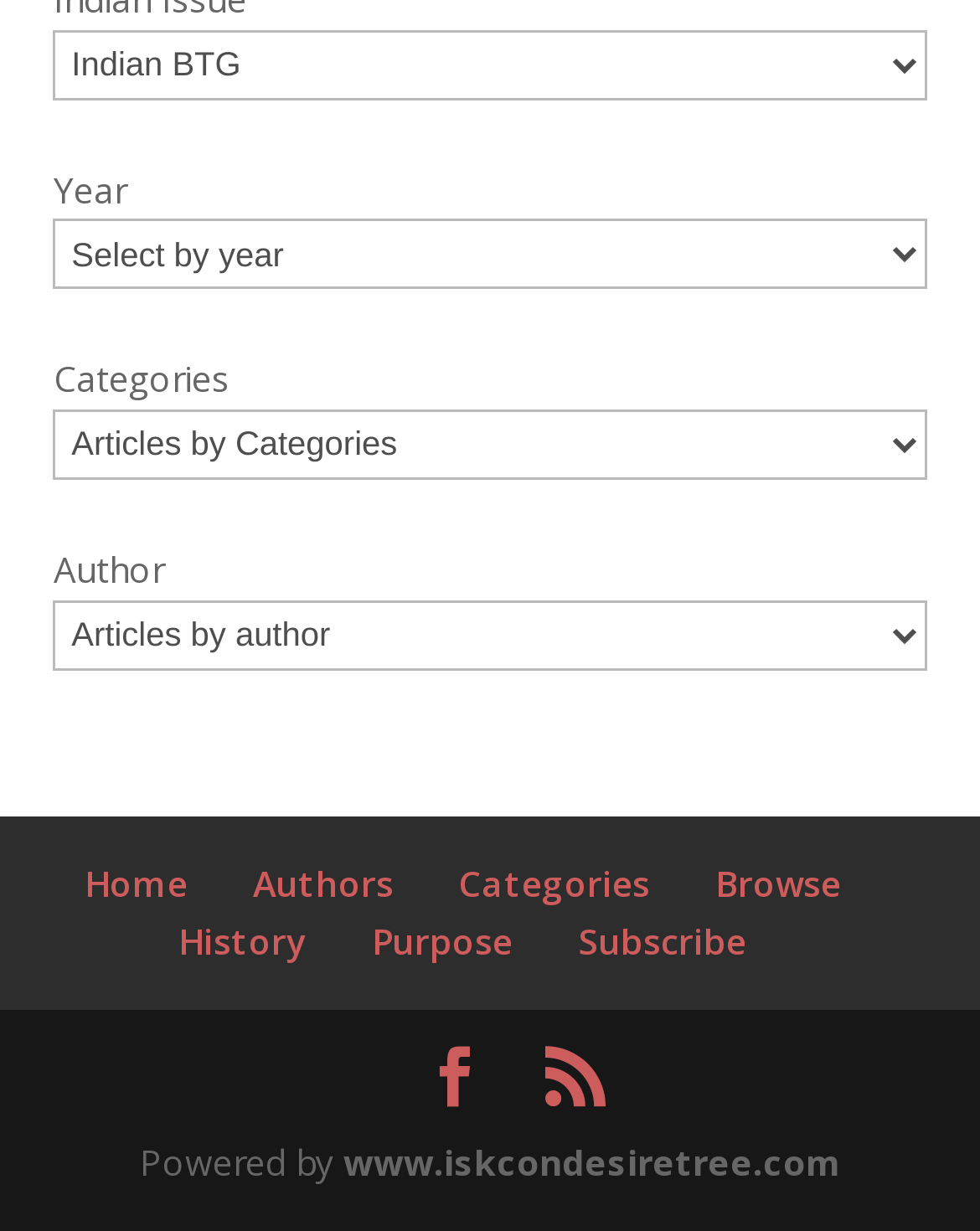Identify the bounding box coordinates of the section to be clicked to complete the task described by the following instruction: "Select a year". The coordinates should be four float numbers between 0 and 1, formatted as [left, top, right, bottom].

[0.055, 0.024, 0.945, 0.081]